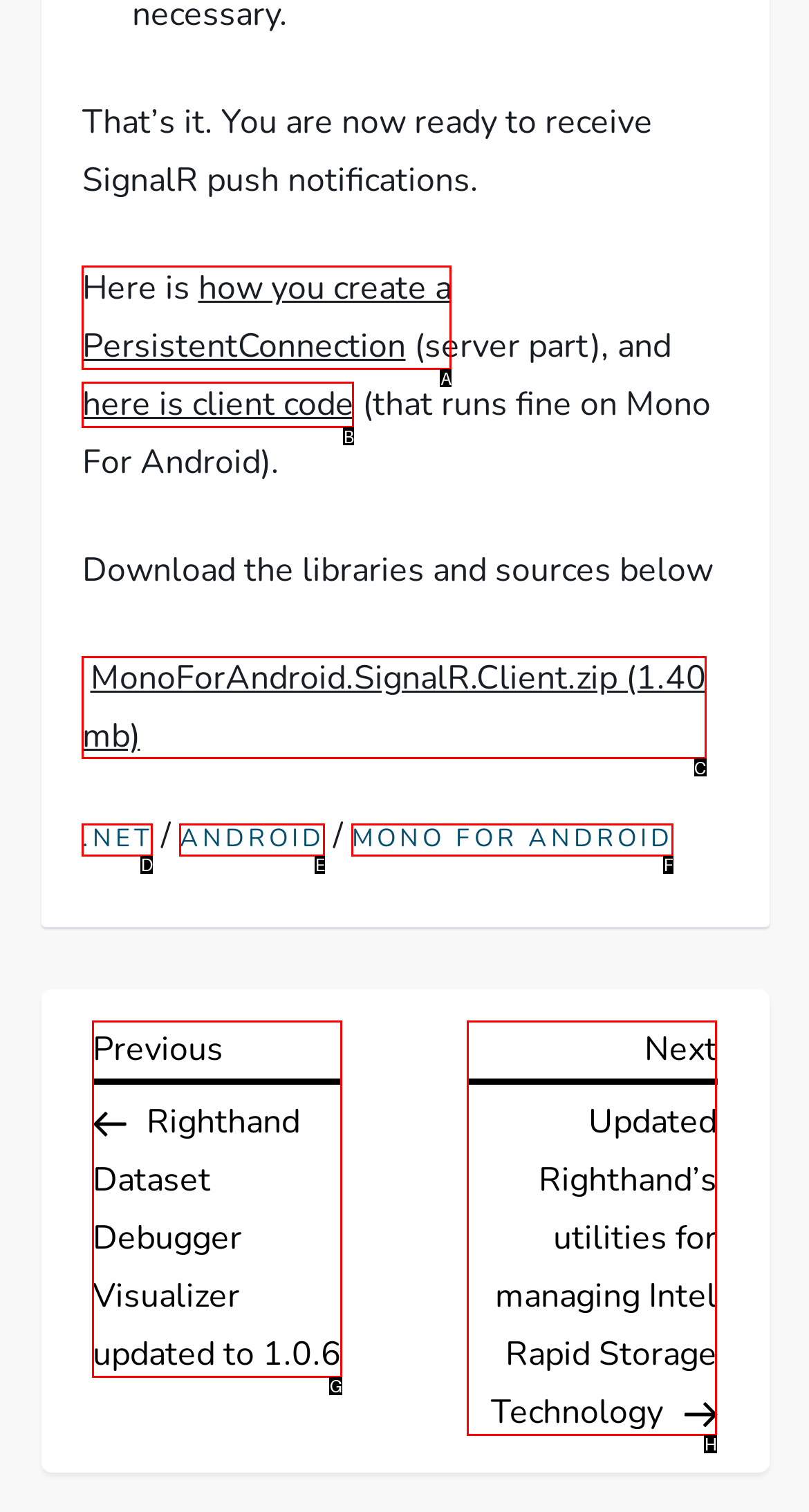Select the appropriate HTML element to click for the following task: Download MonoForAndroid.SignalR.Client.zip
Answer with the letter of the selected option from the given choices directly.

C